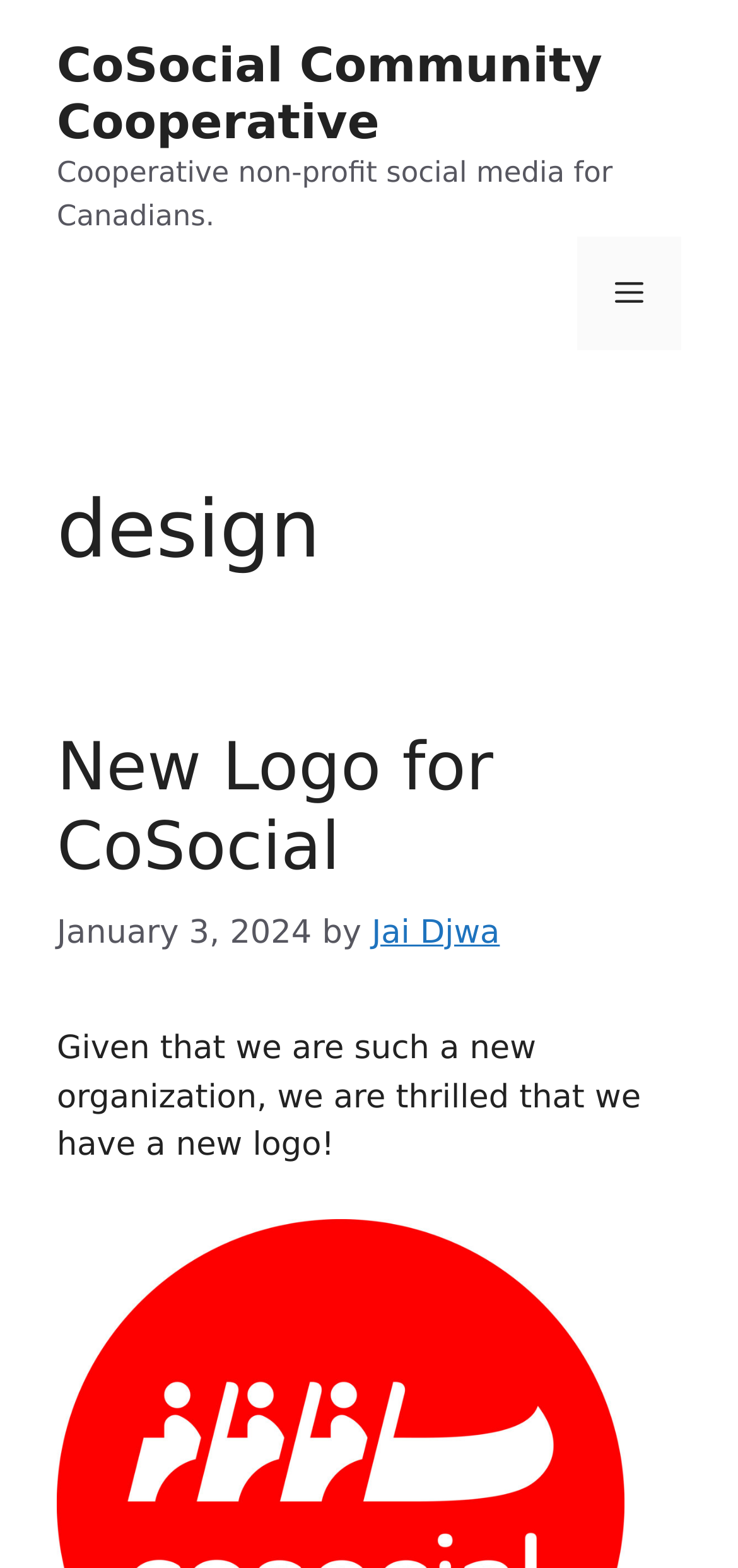What is the title of the latest article?
Look at the webpage screenshot and answer the question with a detailed explanation.

The title of the latest article can be found in the content section of the webpage, where it is written as 'New Logo for CoSocial'.